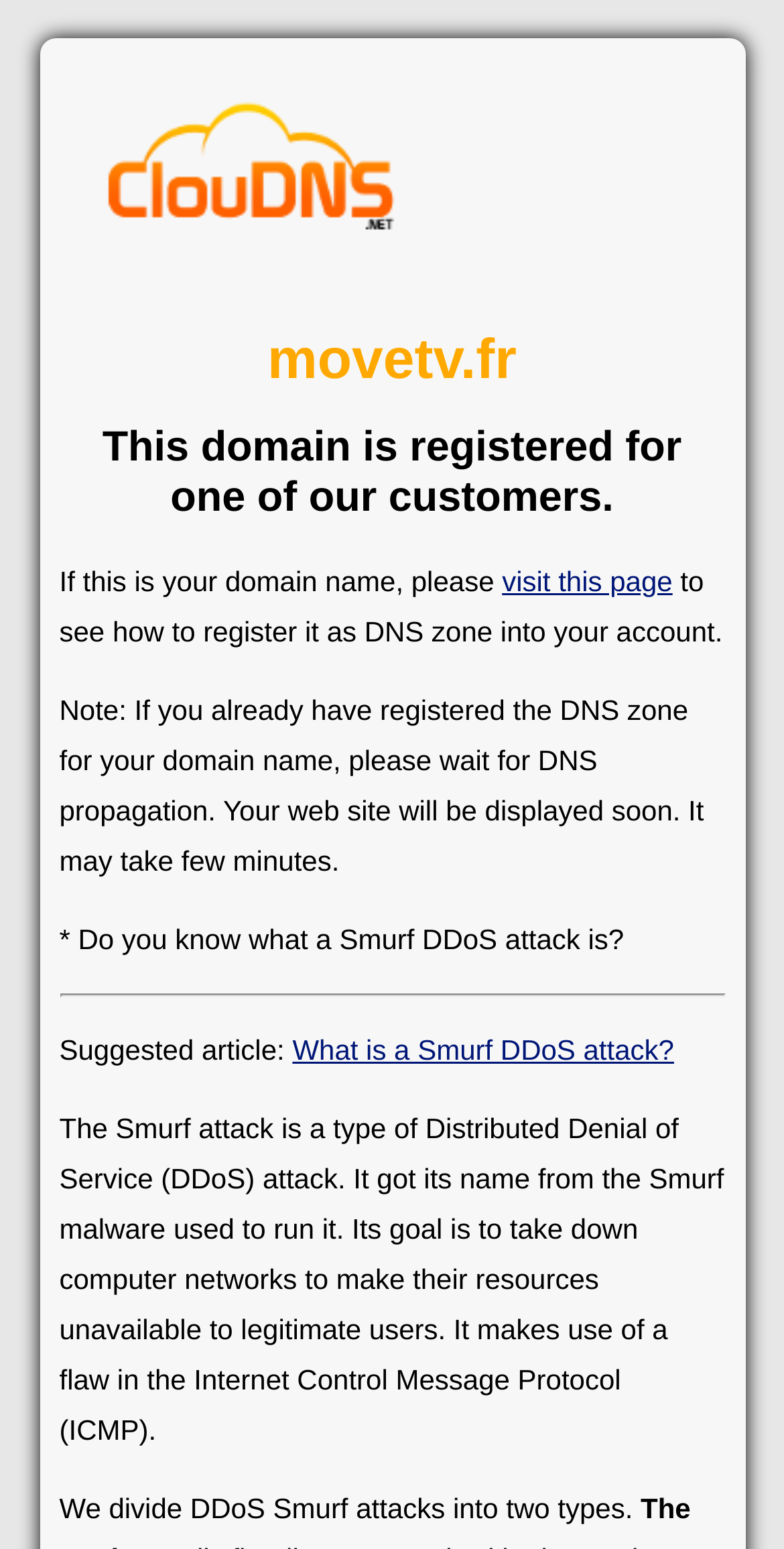What is the purpose of a Smurf DDoS attack?
Please provide a single word or phrase answer based on the image.

To take down computer networks